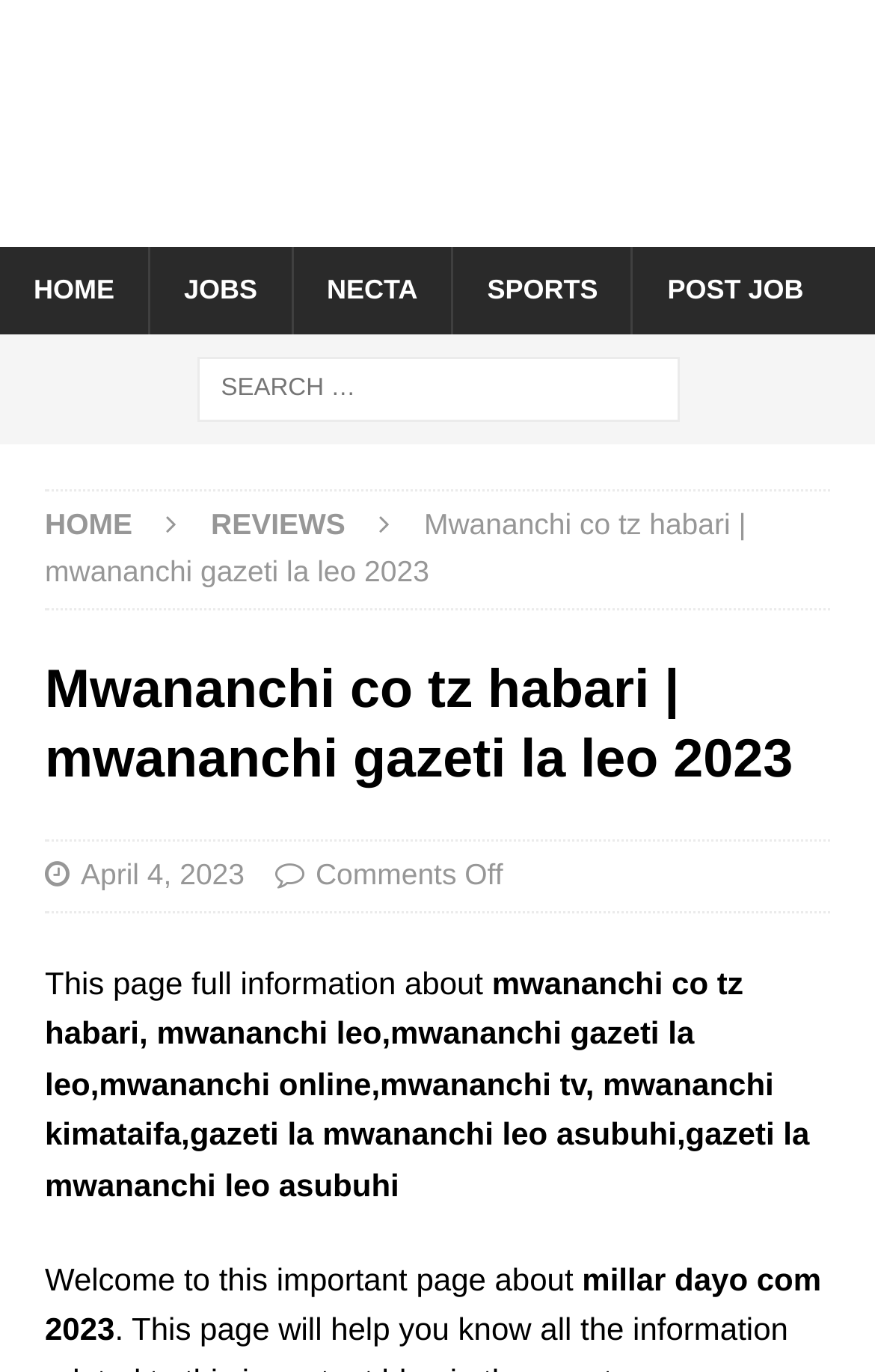Please determine and provide the text content of the webpage's heading.

Mwananchi co tz habari | mwananchi gazeti la leo 2023